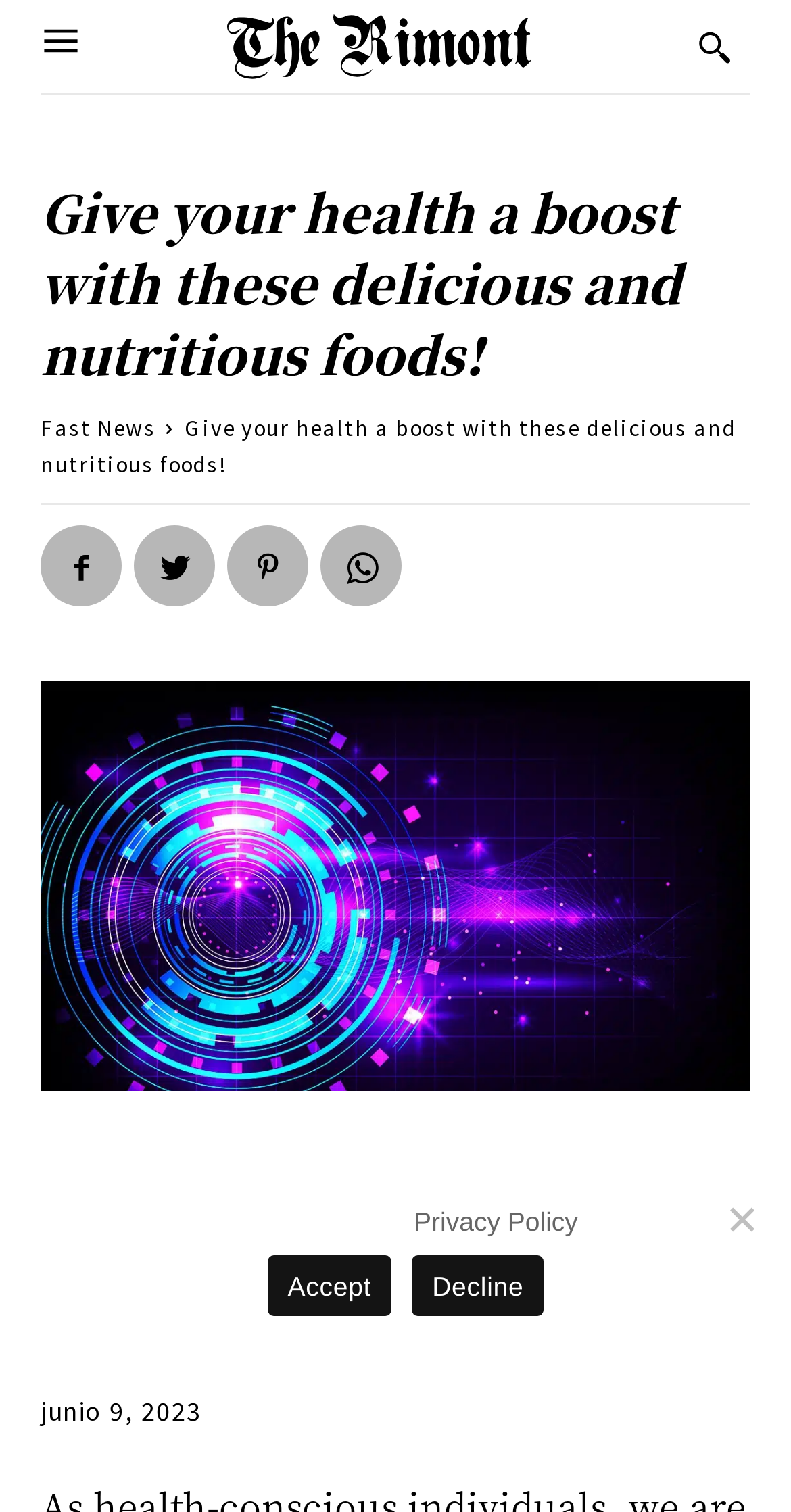Find the bounding box coordinates of the element to click in order to complete the given instruction: "Visit the Fast News page."

[0.051, 0.272, 0.197, 0.292]